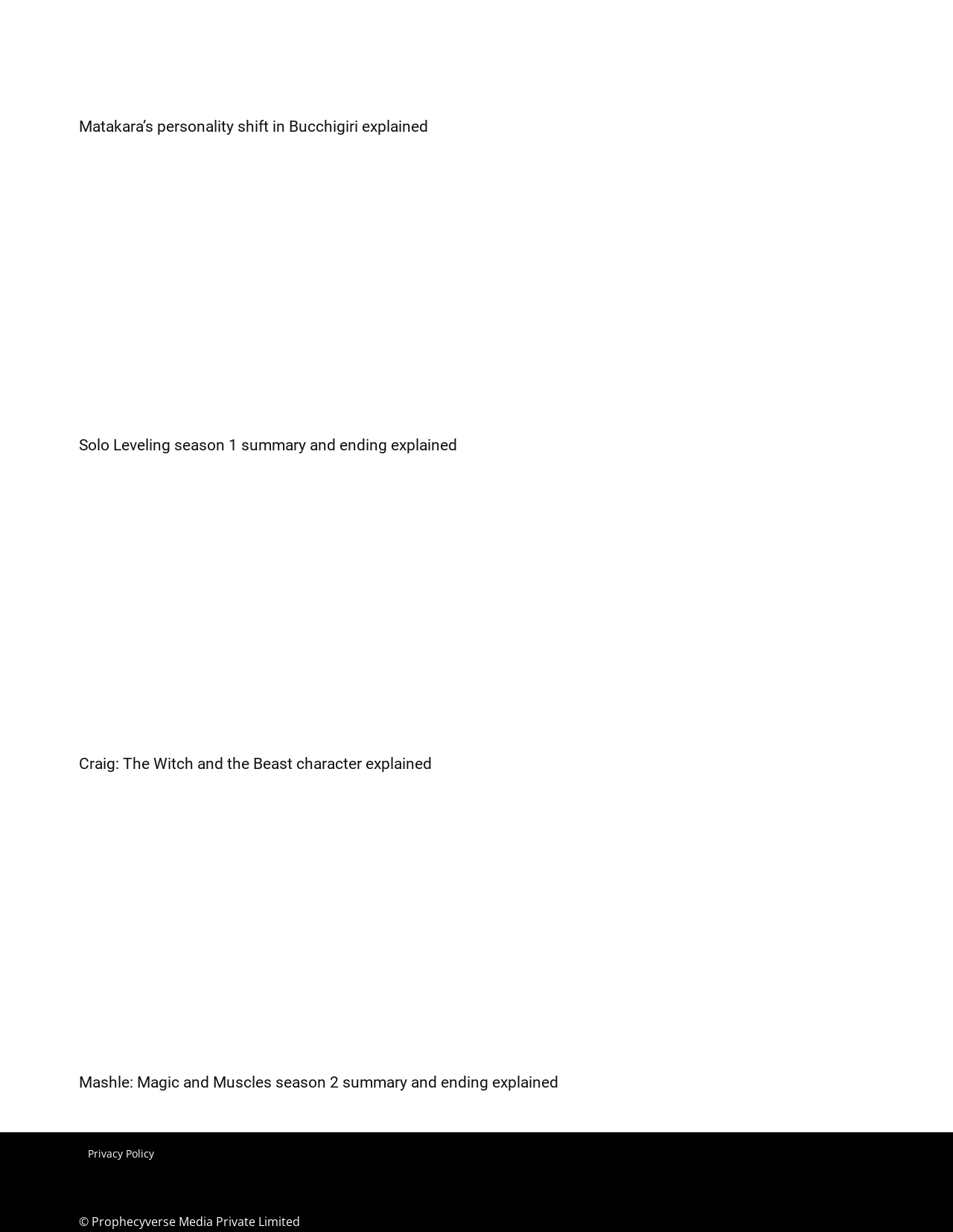What is the topic of the first link?
By examining the image, provide a one-word or phrase answer.

Matakara’s personality shift